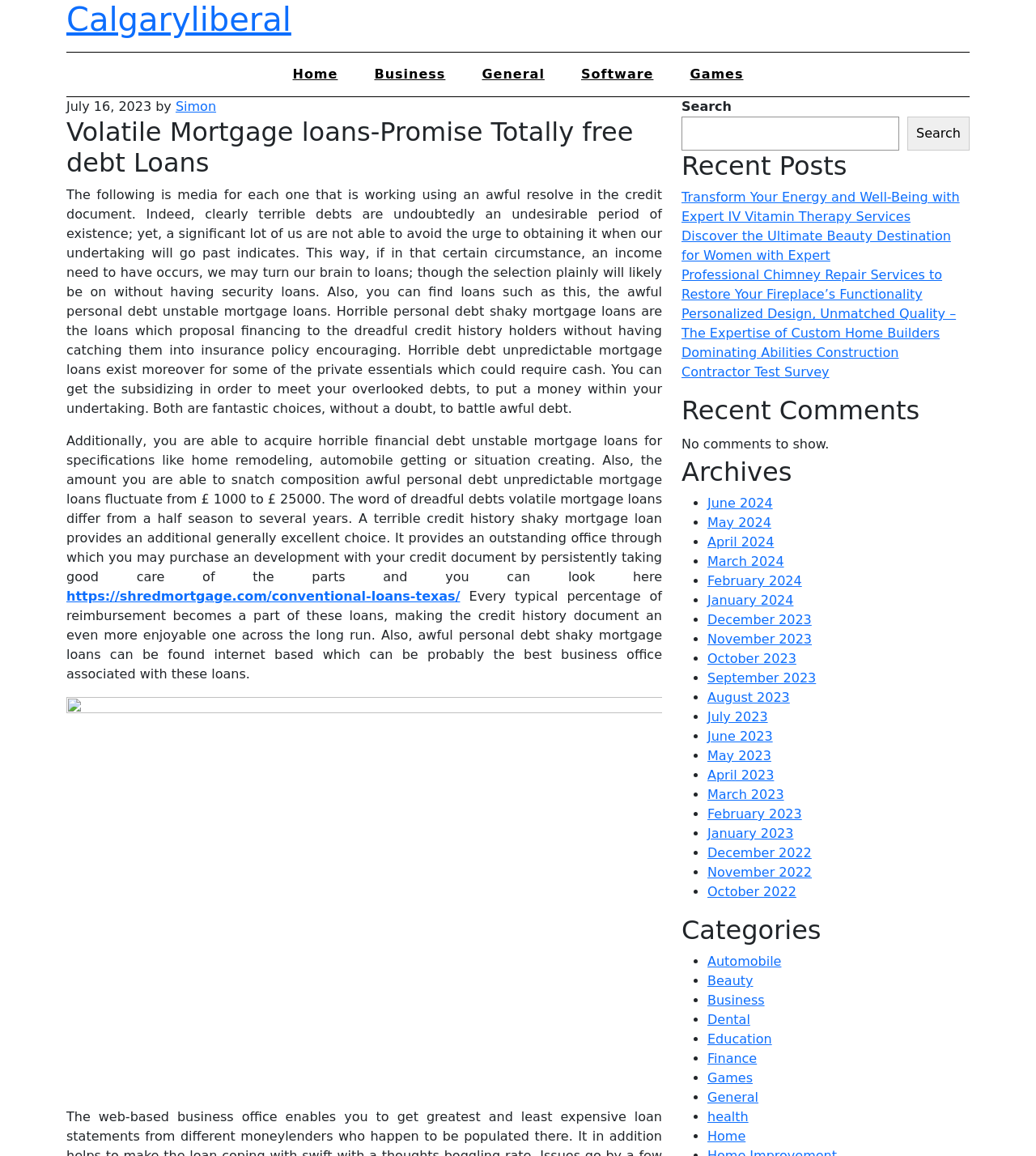Reply to the question with a single word or phrase:
What is the category of the post 'Transform Your Energy and Well-Being with Expert IV Vitamin Therapy Services'?

Beauty